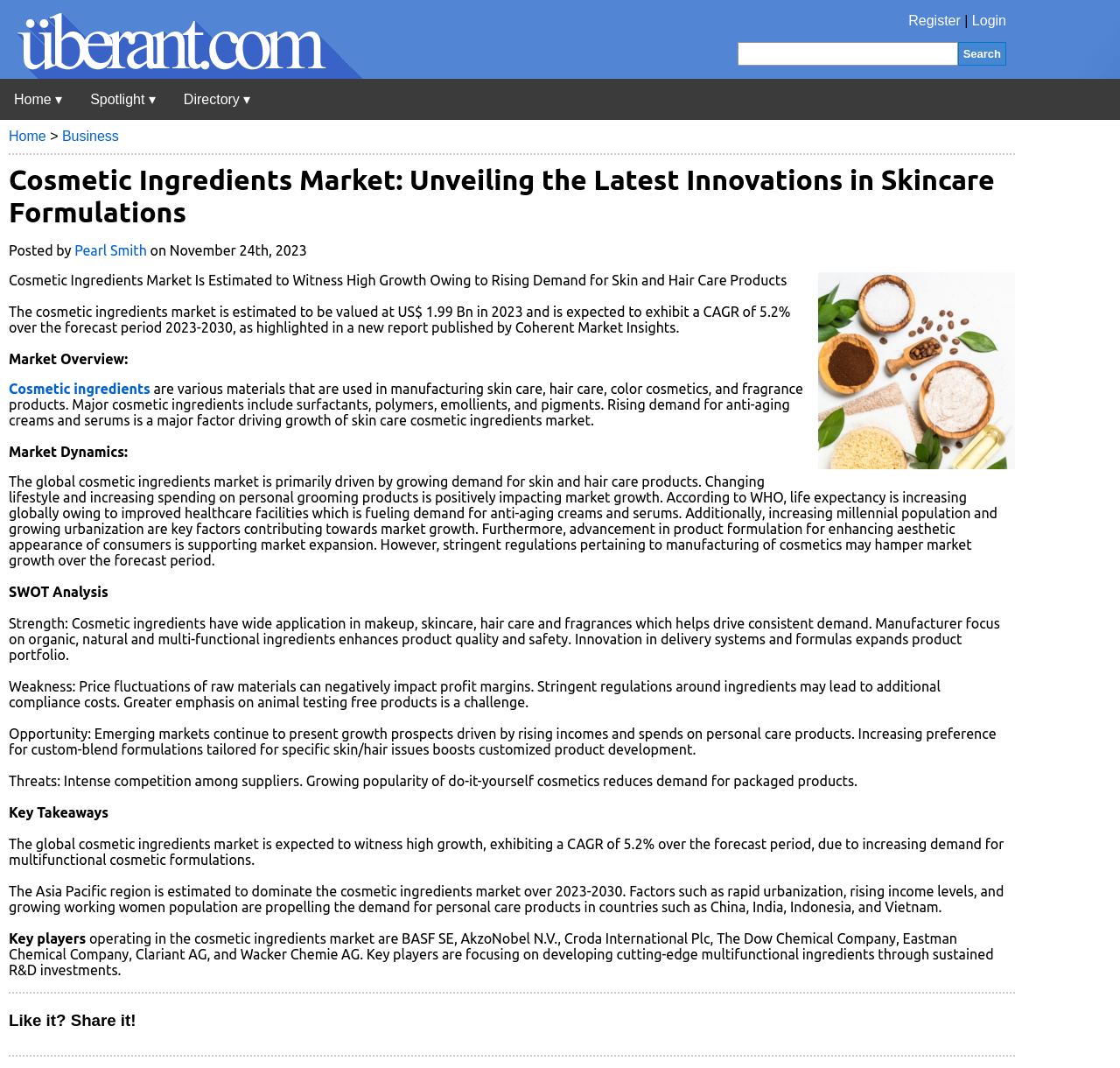What is the expected CAGR of the cosmetic ingredients market over the forecast period?
Based on the visual content, answer with a single word or a brief phrase.

5.2%